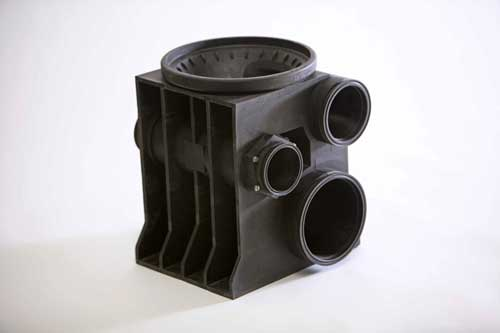Using the information in the image, give a detailed answer to the following question: What is the likely industry of application for this component?

The caption suggests that the component is engineered for efficiency and durability, making it suitable for heavy-duty use, which is often required in industrial or automotive systems, where machinery and equipment are subjected to intense stress and wear.